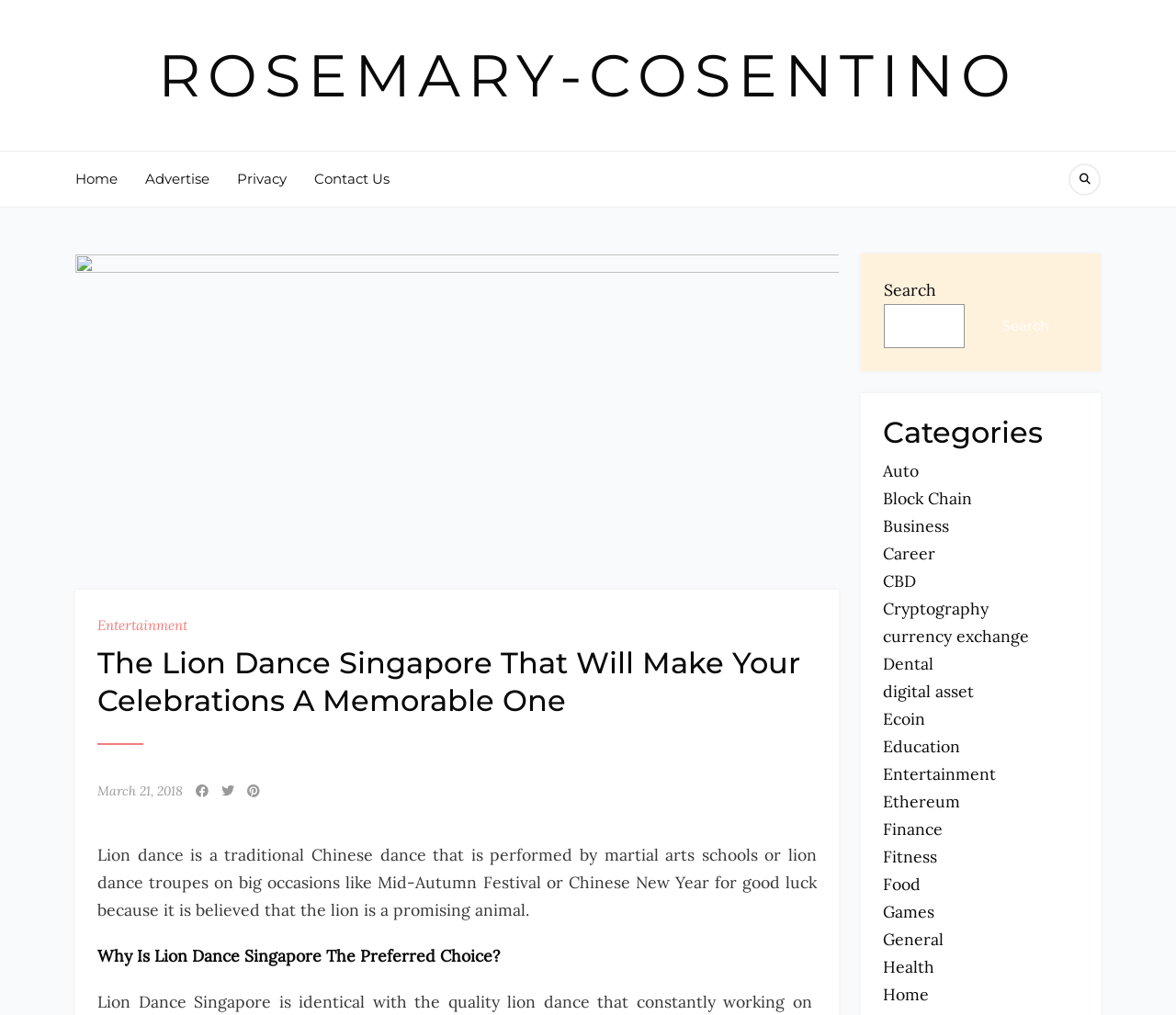Find the bounding box coordinates of the clickable area required to complete the following action: "Open the 'Cast Iron' link".

None